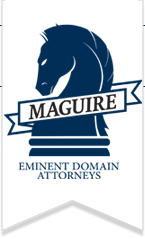What type of attorneys does the firm specialize in?
Give a detailed explanation using the information visible in the image.

The tagline 'EMINENT DOMAIN ATTORNEYS' appears underneath the firm's name, clearly indicating the firm's specialization in legal matters related to property rights and government actions.